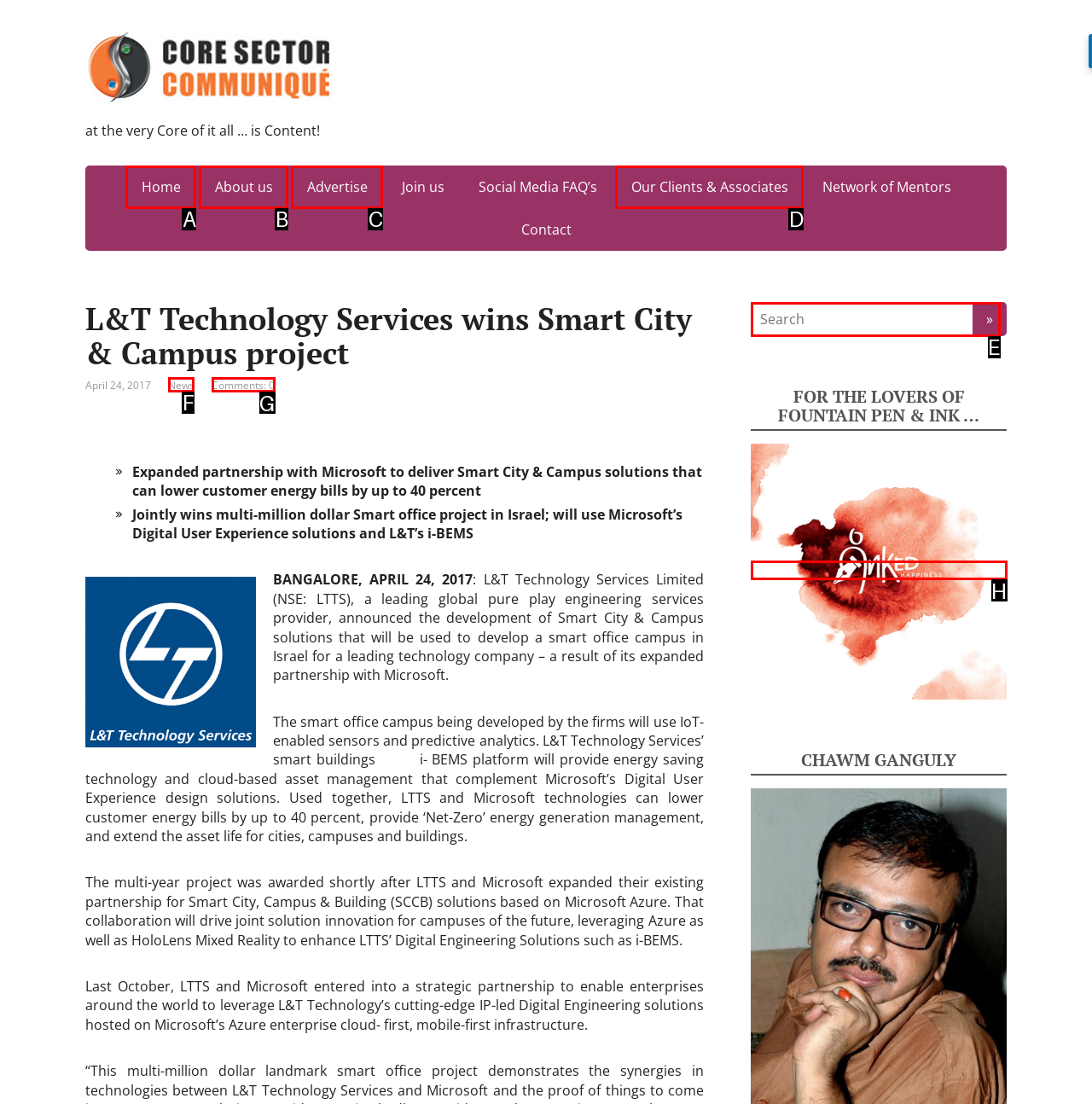For the task "Click on the 'News' link", which option's letter should you click? Answer with the letter only.

F